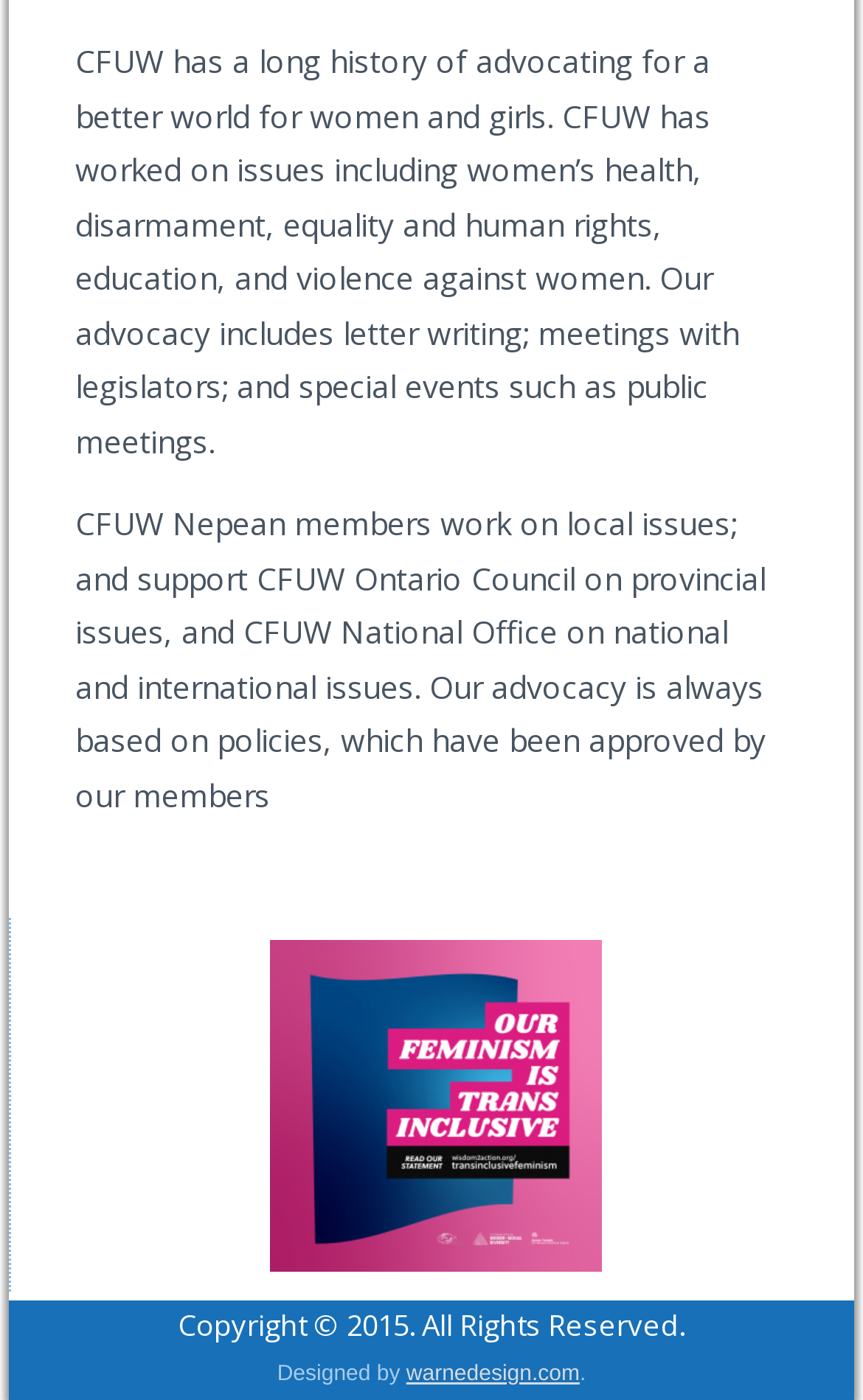Who designed the website?
Based on the image, please offer an in-depth response to the question.

The link element at the bottom of the webpage points to warnedesign.com, which suggests that they are the designers of the website.